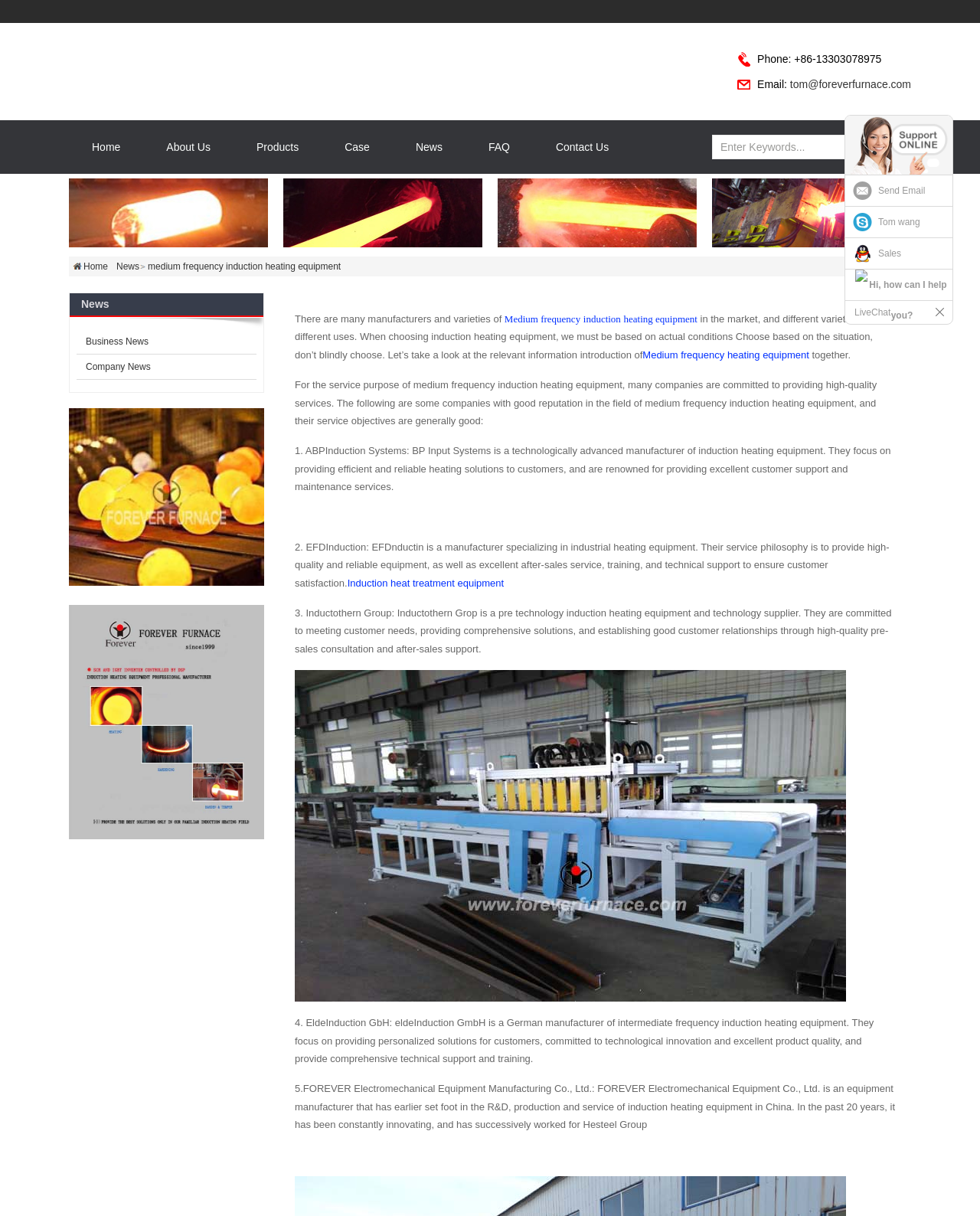What is the company's phone number?
Using the image, respond with a single word or phrase.

+86-13303078975